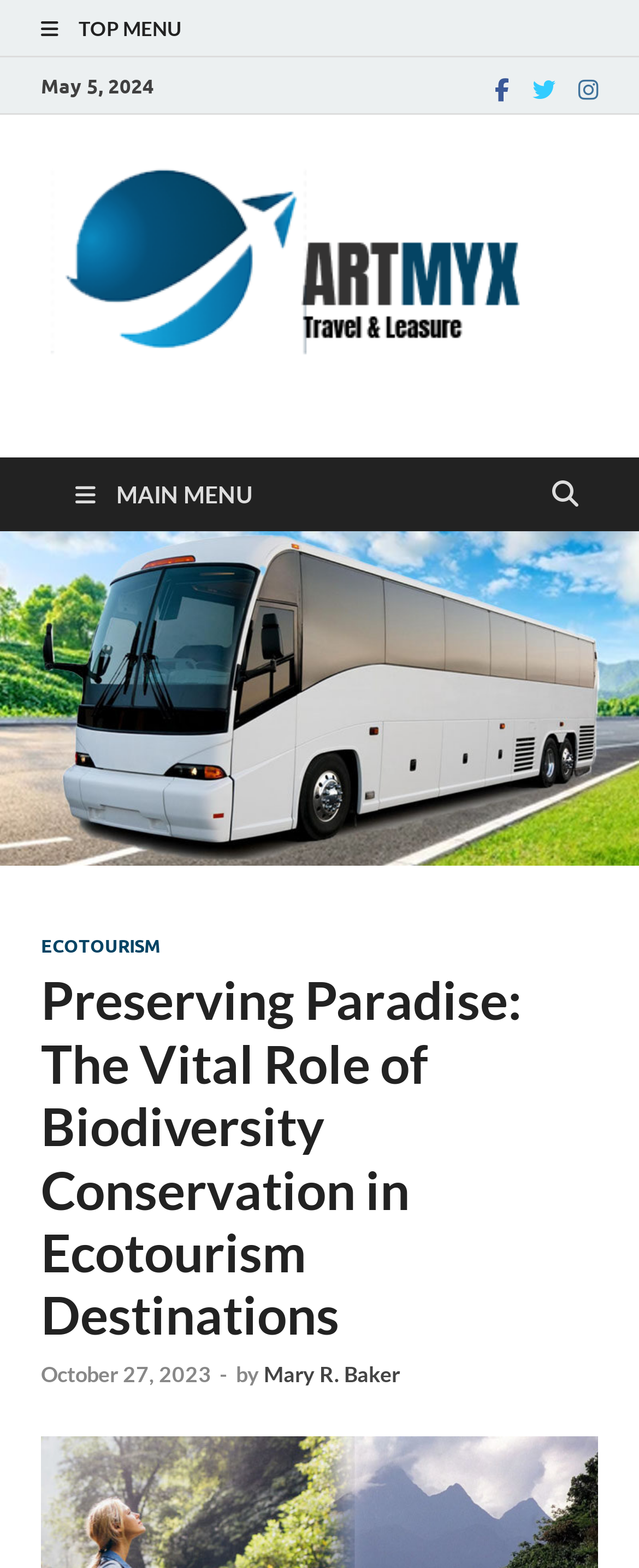Provide a short answer using a single word or phrase for the following question: 
What is the category of the article?

Travel and Leisure